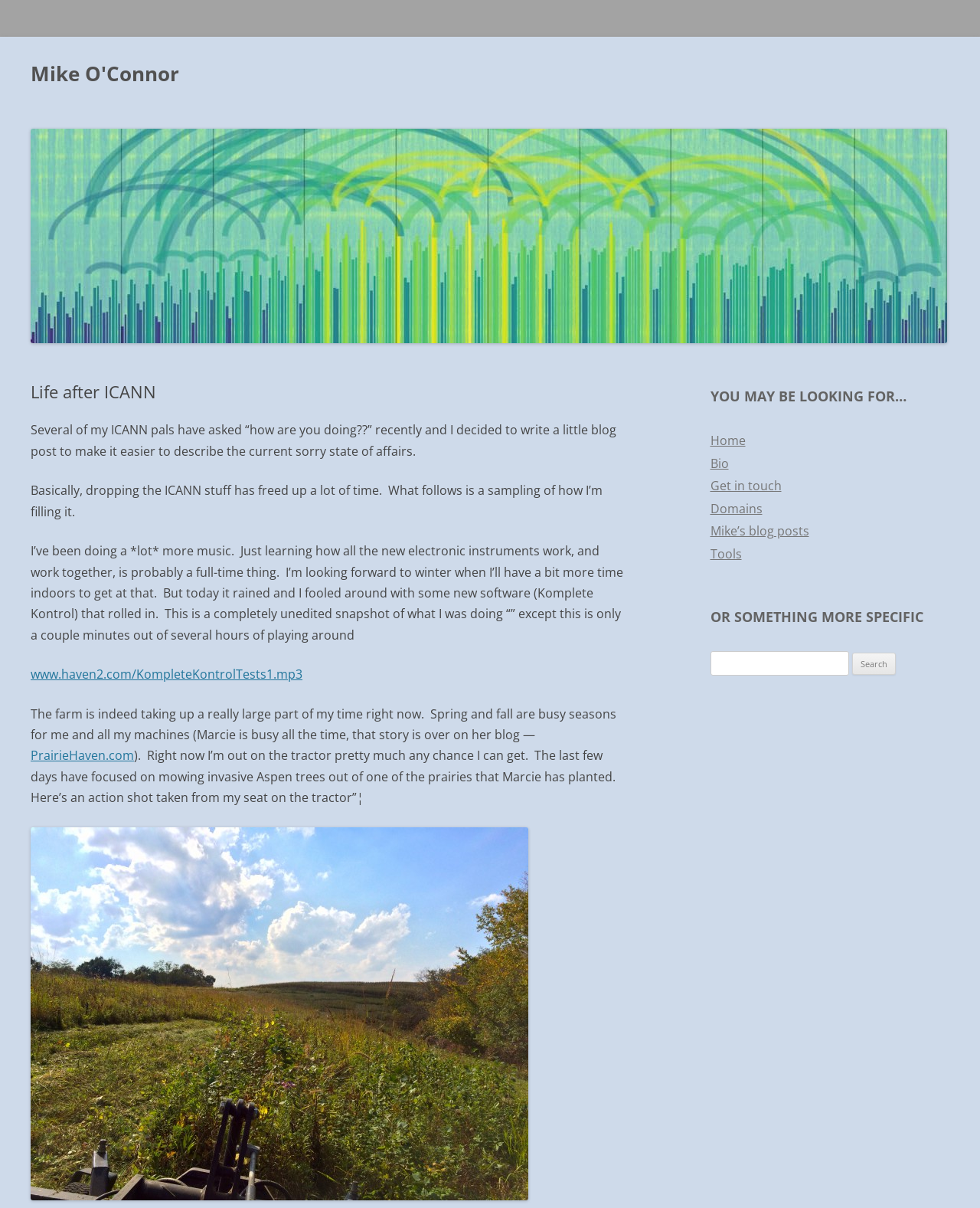Please study the image and answer the question comprehensively:
How many links are there in the 'YOU MAY BE LOOKING FOR…' section?

The 'YOU MAY BE LOOKING FOR…' section contains links to 'Home', 'Bio', 'Get in touch', 'Domains', 'Mike’s blog posts', and 'Tools', which totals 6 links.